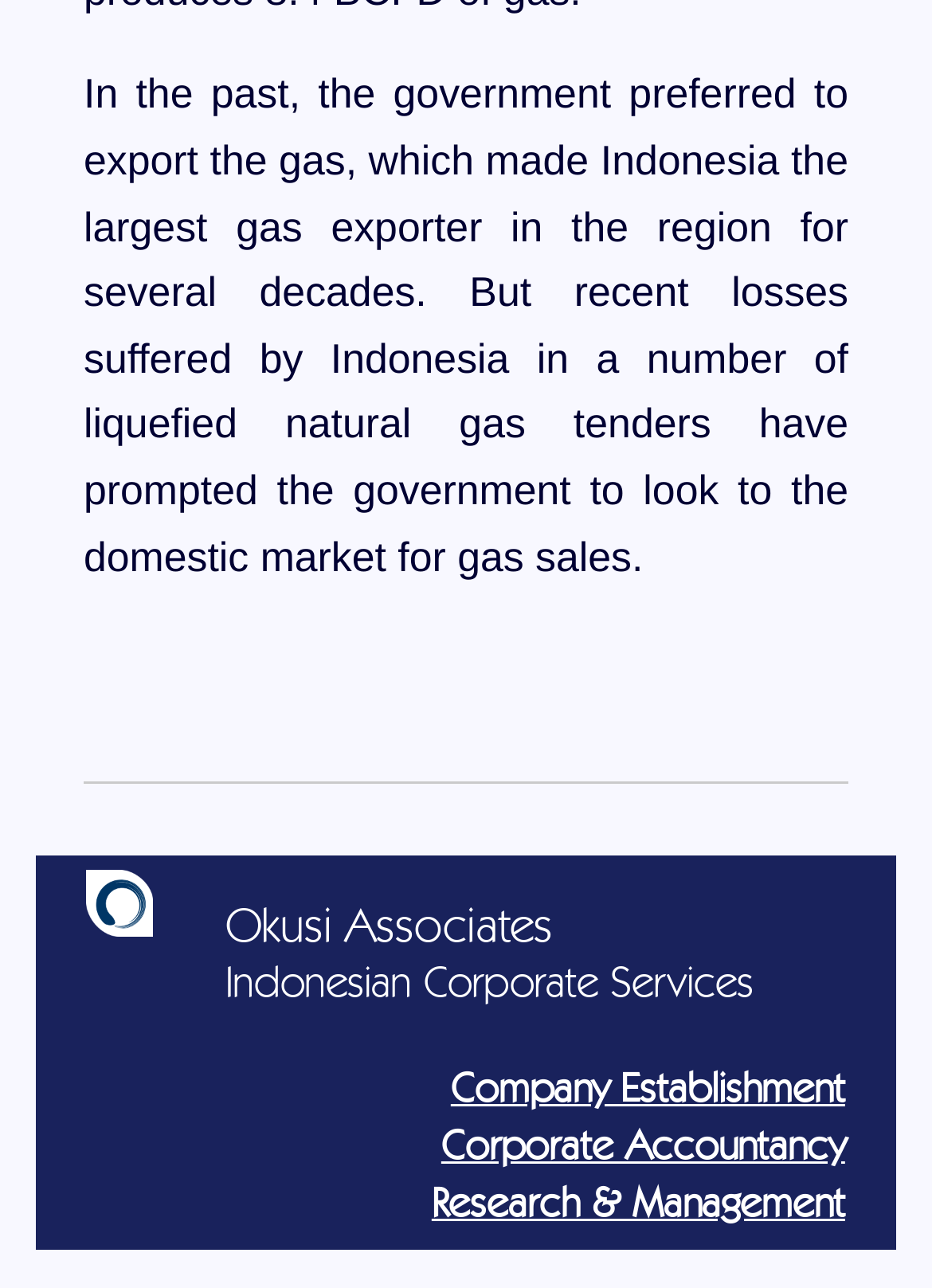Please provide a detailed answer to the question below based on the screenshot: 
What is the location mentioned in the complementary text?

The locations mentioned in the complementary text are Jakarta, Batam, and Bali, which are likely to be the locations where Okusi Associates operates.